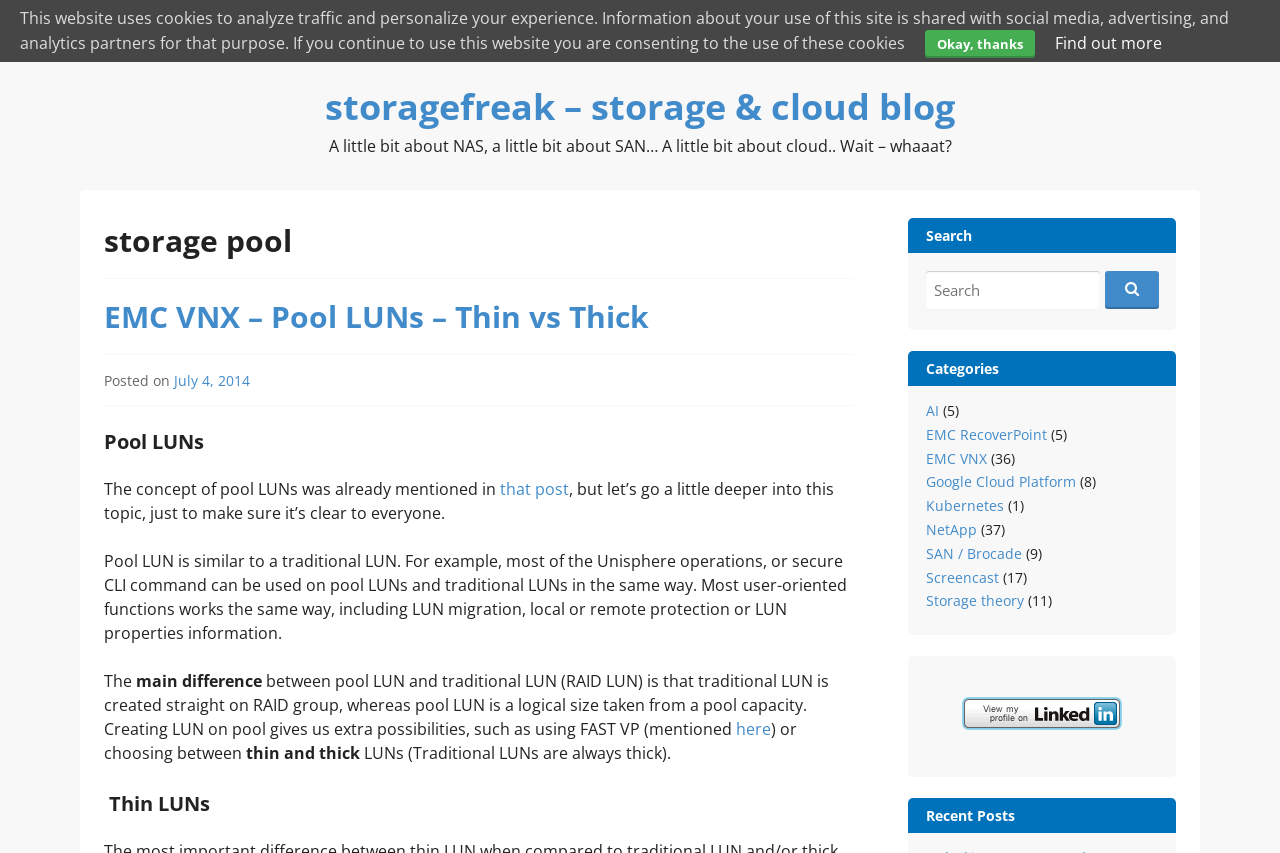By analyzing the image, answer the following question with a detailed response: How many categories are listed on the webpage?

The categories are listed in the section with the heading 'Categories'. There are 11 links listed under this section, each representing a category. The categories are 'AI', 'EMC RecoverPoint', 'EMC VNX', 'Google Cloud Platform', 'Kubernetes', 'NetApp', 'SAN / Brocade', 'Screencast', 'Storage theory', and one without a text label.